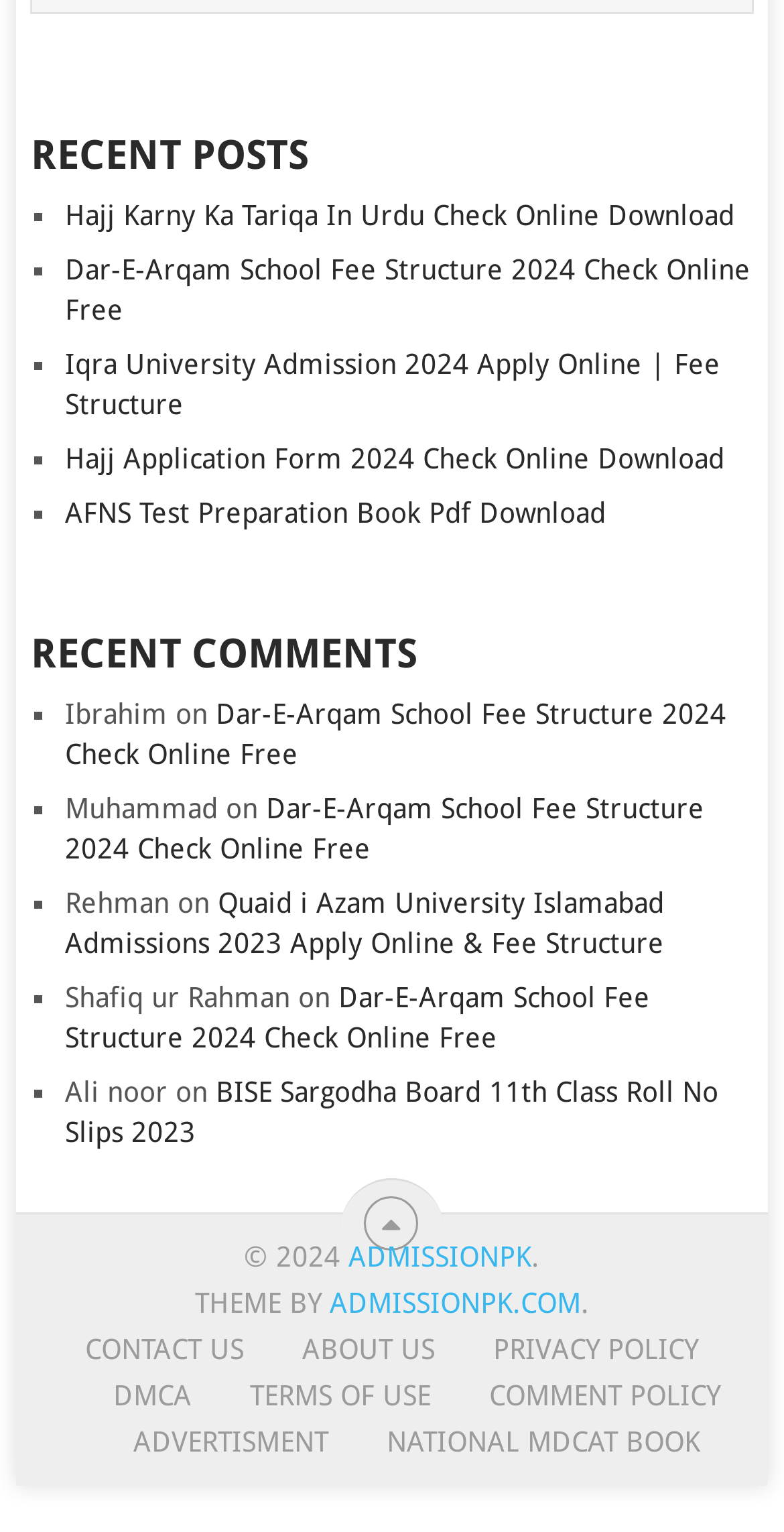Locate the bounding box coordinates of the area to click to fulfill this instruction: "Click on the 'CONTACT US' link". The bounding box should be presented as four float numbers between 0 and 1, in the order [left, top, right, bottom].

[0.109, 0.87, 0.311, 0.891]